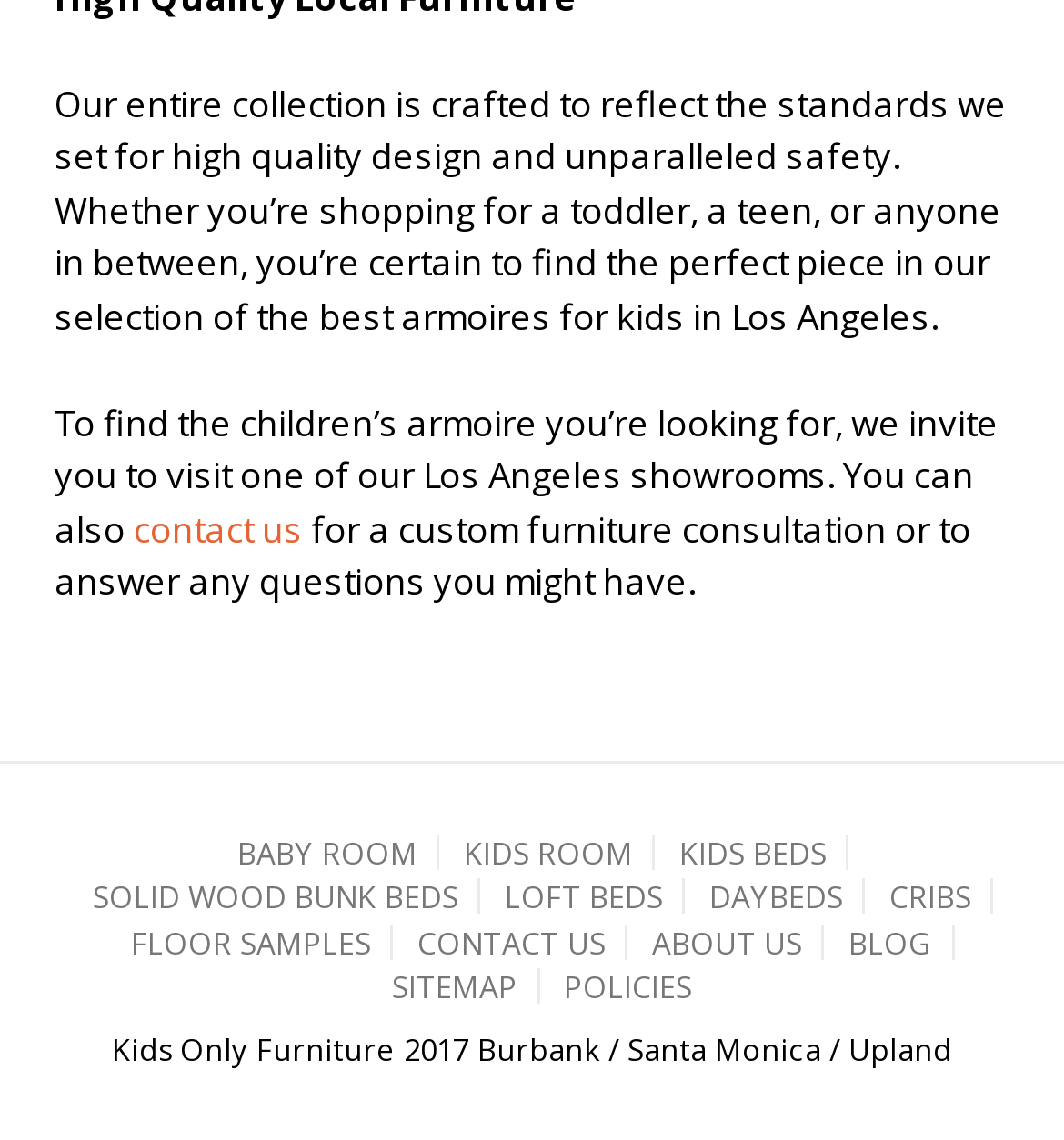How can I find the children's armoire I'm looking for?
Please answer the question as detailed as possible based on the image.

According to the text on the webpage, I can find the children's armoire I'm looking for by visiting one of the Los Angeles showrooms or by contacting the company for a custom furniture consultation or to answer any questions I might have.